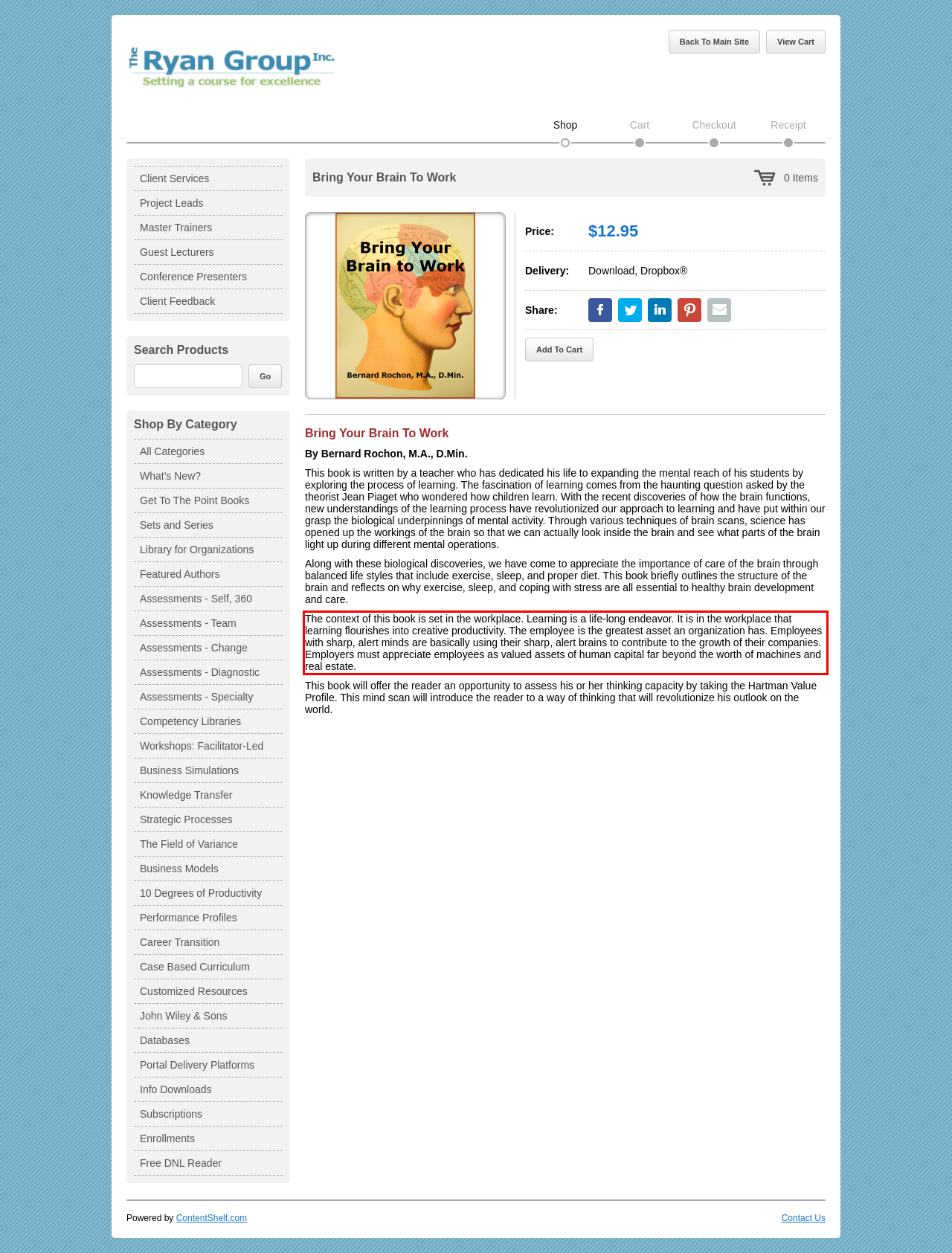You are provided with a screenshot of a webpage that includes a UI element enclosed in a red rectangle. Extract the text content inside this red rectangle.

The context of this book is set in the workplace. Learning is a life-long endeavor. It is in the workplace that learning flourishes into creative productivity. The employee is the greatest asset an organization has. Employees with sharp, alert minds are basically using their sharp, alert brains to contribute to the growth of their companies. Employers must appreciate employees as valued assets of human capital far beyond the worth of machines and real estate.